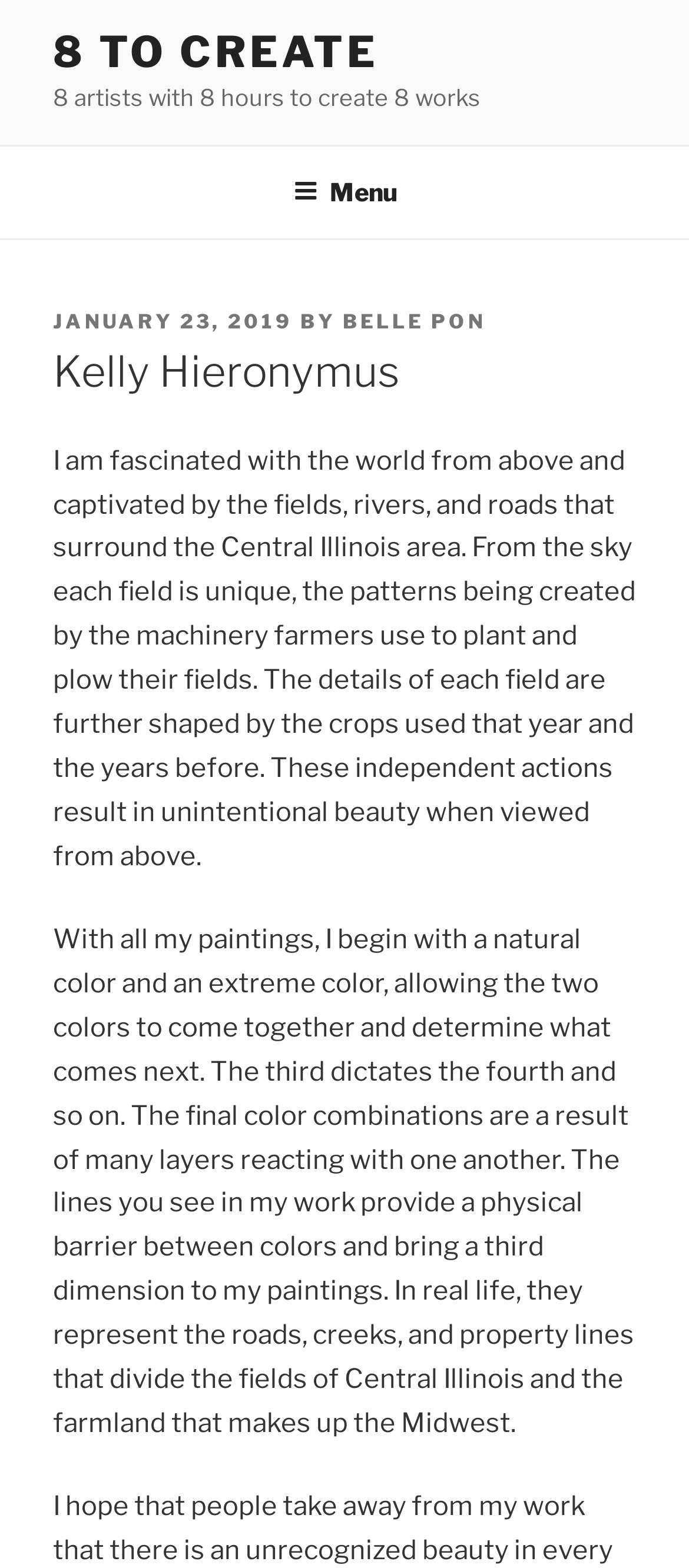Bounding box coordinates must be specified in the format (top-left x, top-left y, bottom-right x, bottom-right y). All values should be floating point numbers between 0 and 1. What are the bounding box coordinates of the UI element described as: Amanda Copkov

None